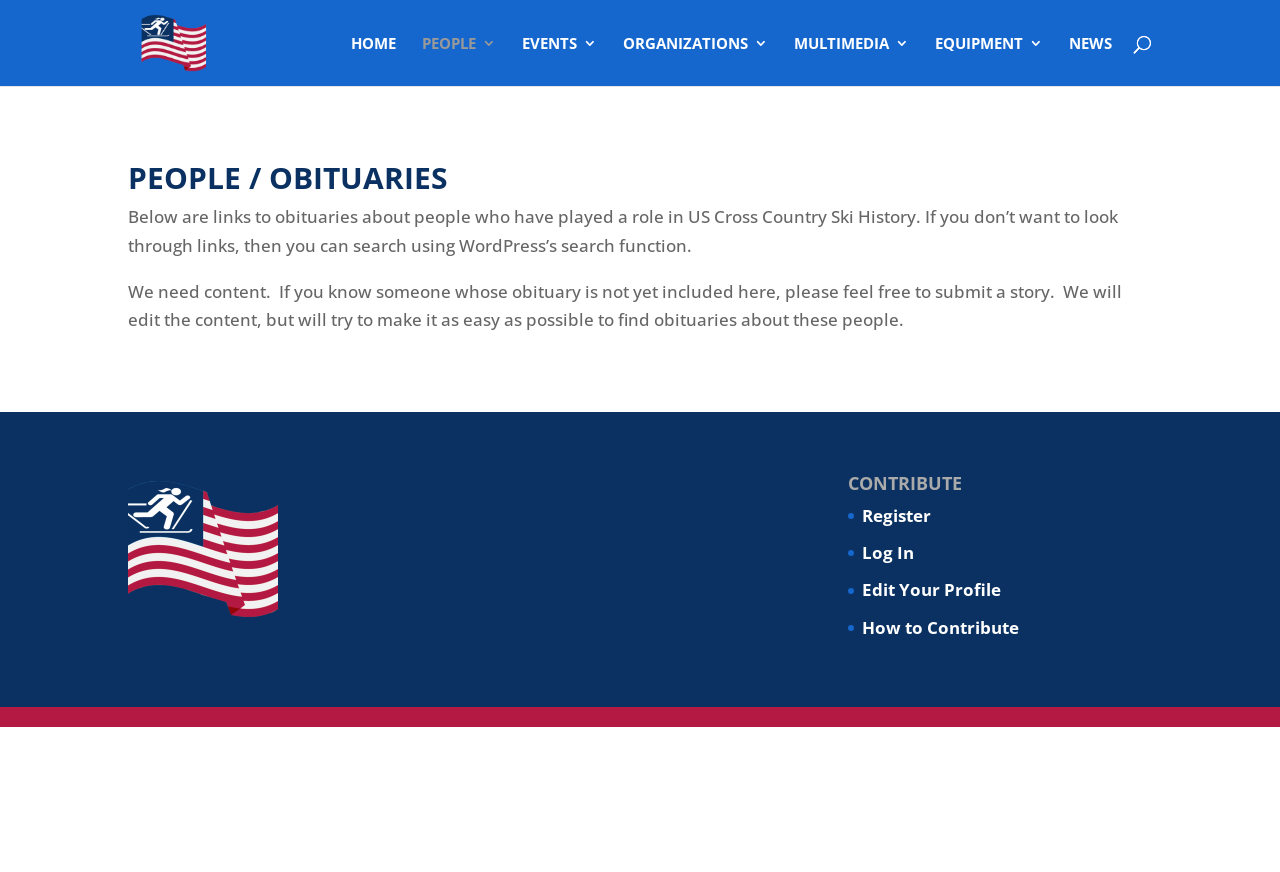Determine the main headline of the webpage and provide its text.

PEOPLE / OBITUARIES